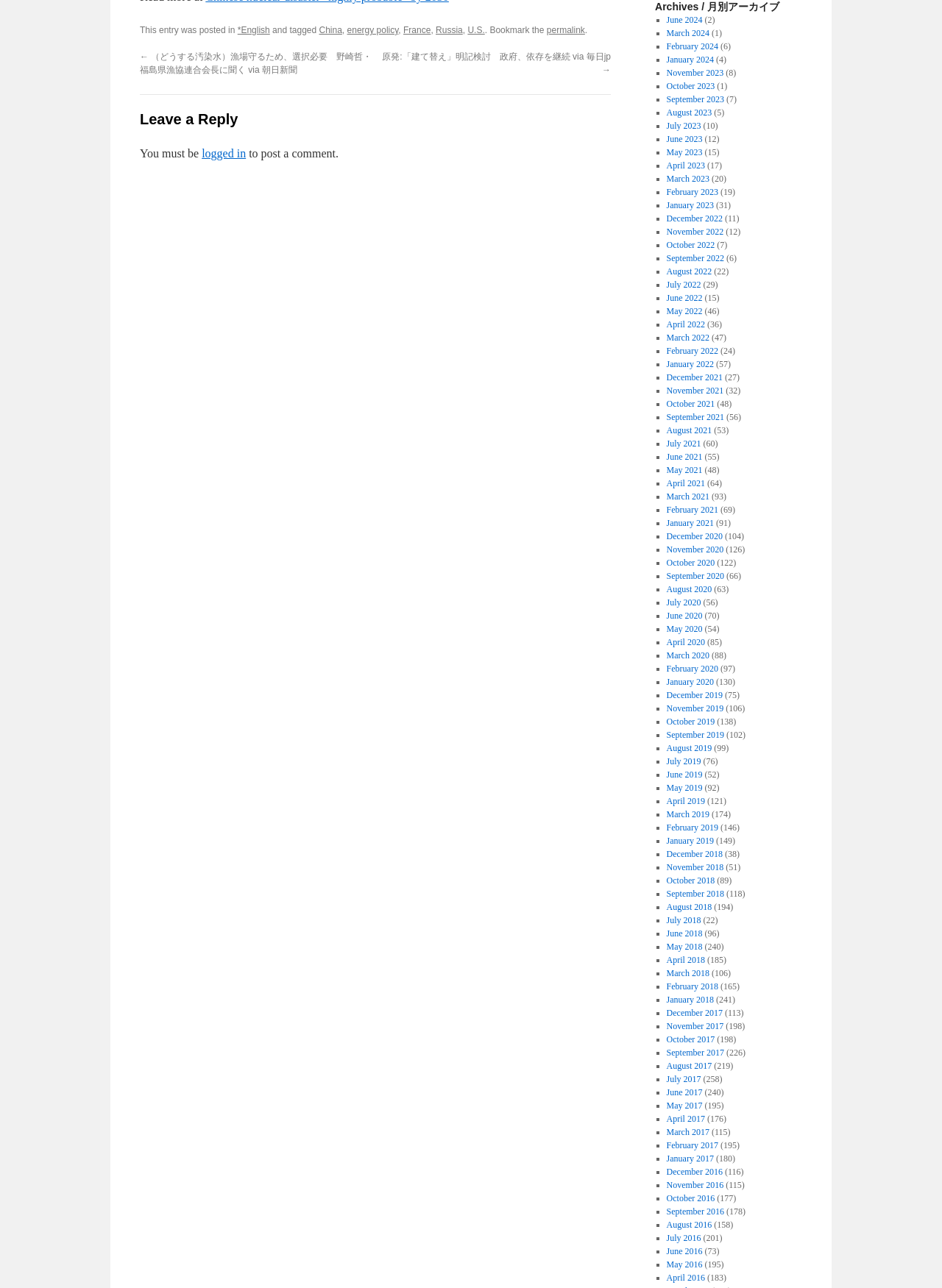Examine the image carefully and respond to the question with a detailed answer: 
What is the purpose of the 'Archives' section?

I determined the purpose of the 'Archives' section by looking at the links 'June 2024', 'March 2024', etc. which suggest that the section is used to access past articles organized by month.